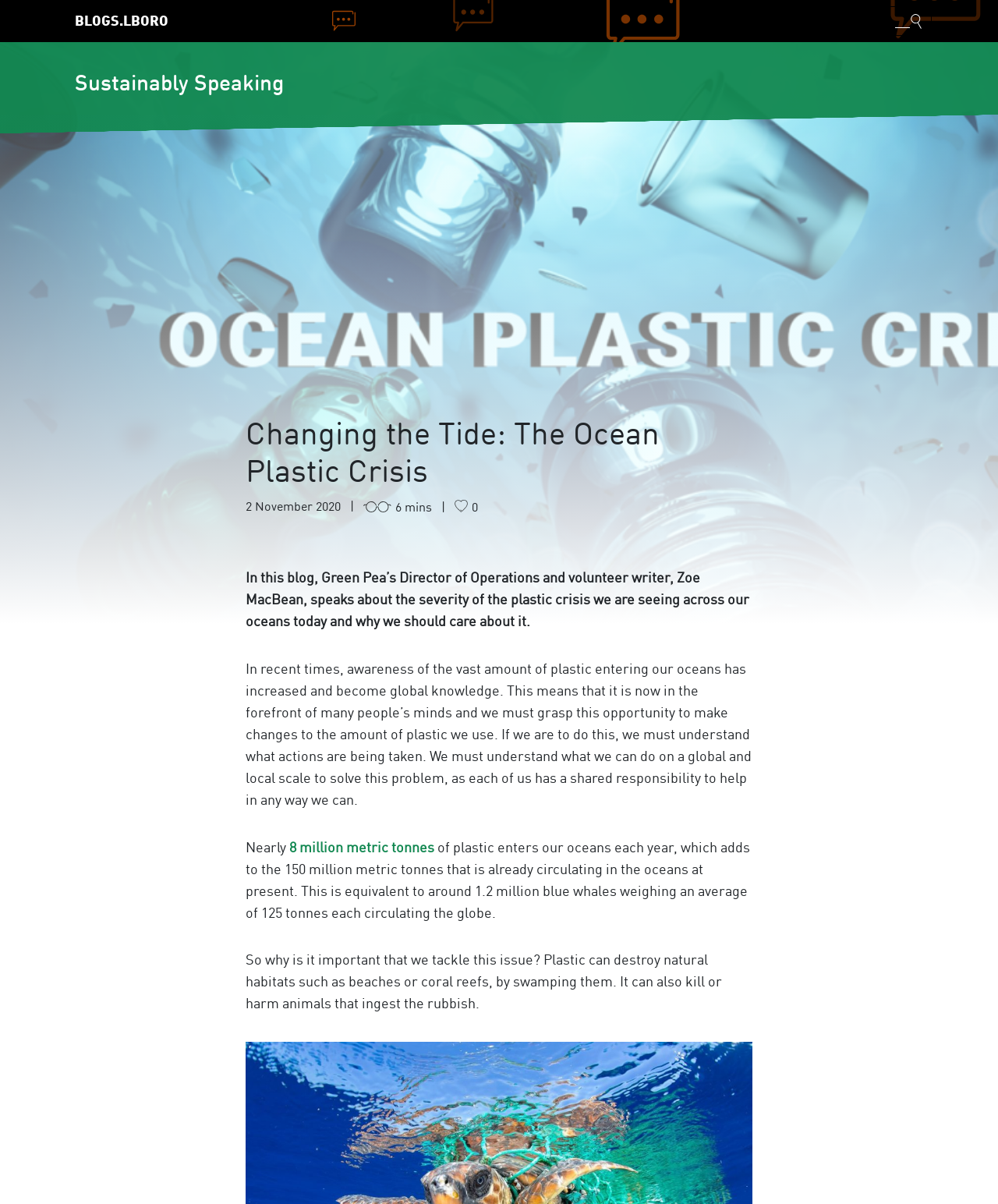Please determine the bounding box coordinates, formatted as (top-left x, top-left y, bottom-right x, bottom-right y), with all values as floating point numbers between 0 and 1. Identify the bounding box of the region described as: parent_node: BLOGS.LBORO aria-label="Toggle blog search"

[0.887, 0.005, 0.934, 0.03]